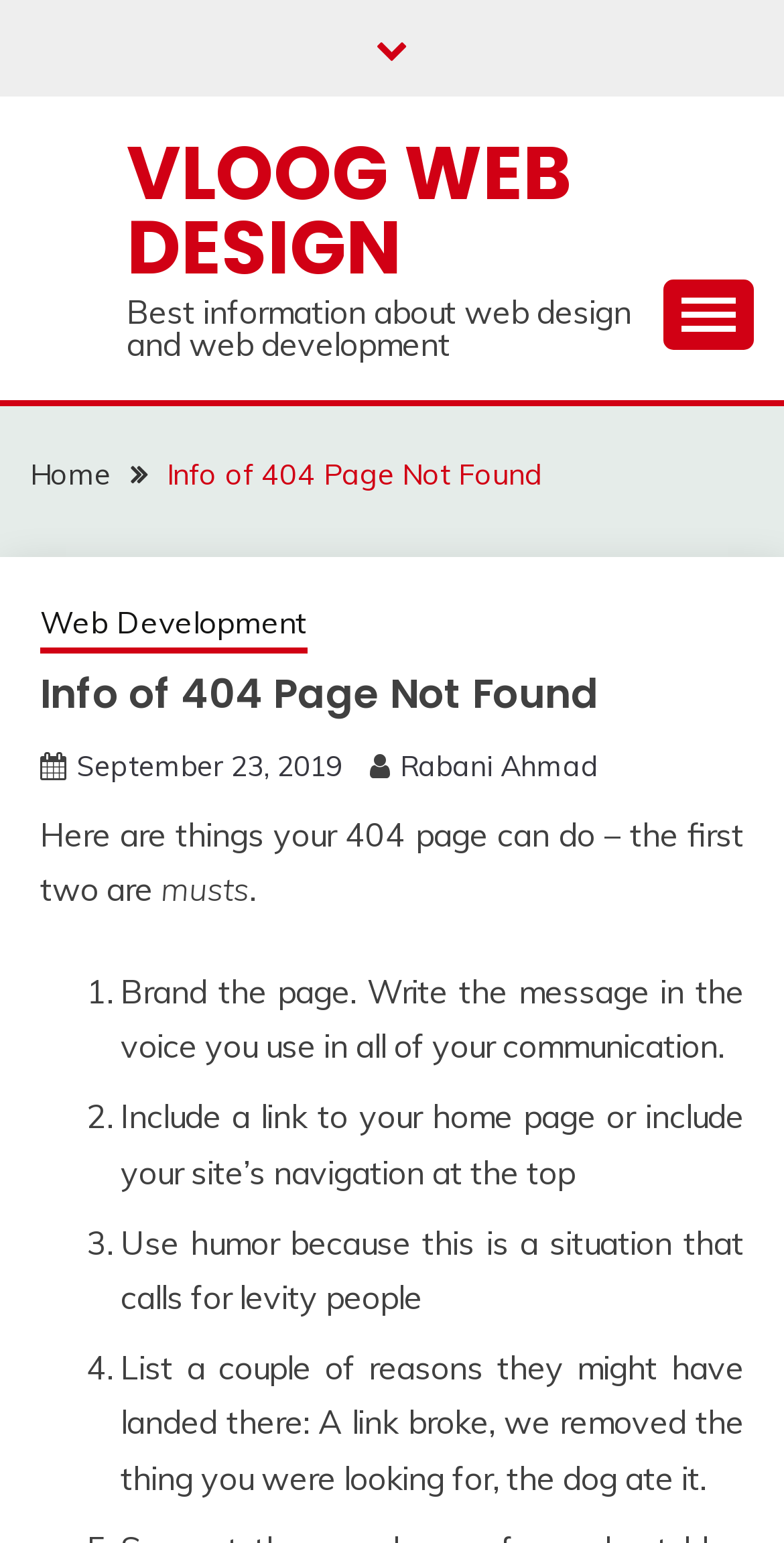Find the bounding box coordinates of the element you need to click on to perform this action: 'View the Web Development page'. The coordinates should be represented by four float values between 0 and 1, in the format [left, top, right, bottom].

[0.051, 0.39, 0.392, 0.423]